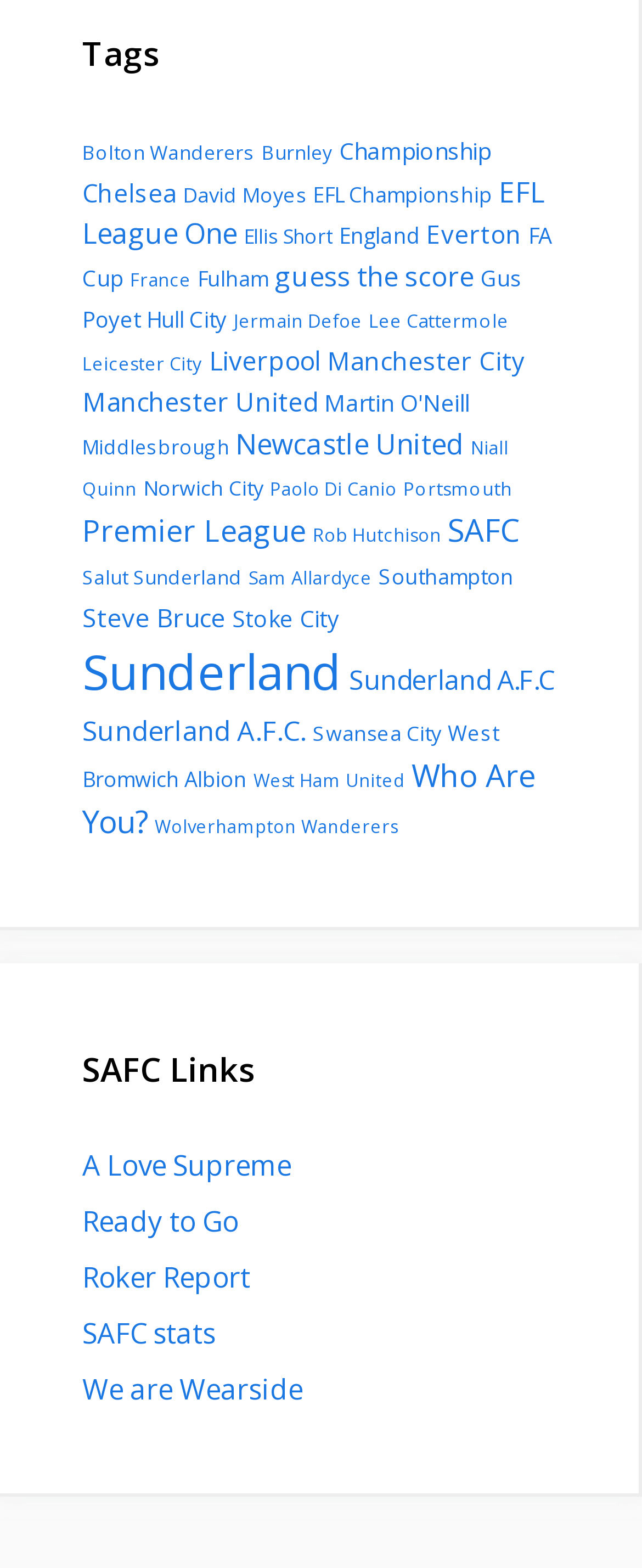What is the name of the link with the most items?
Refer to the screenshot and respond with a concise word or phrase.

Sunderland